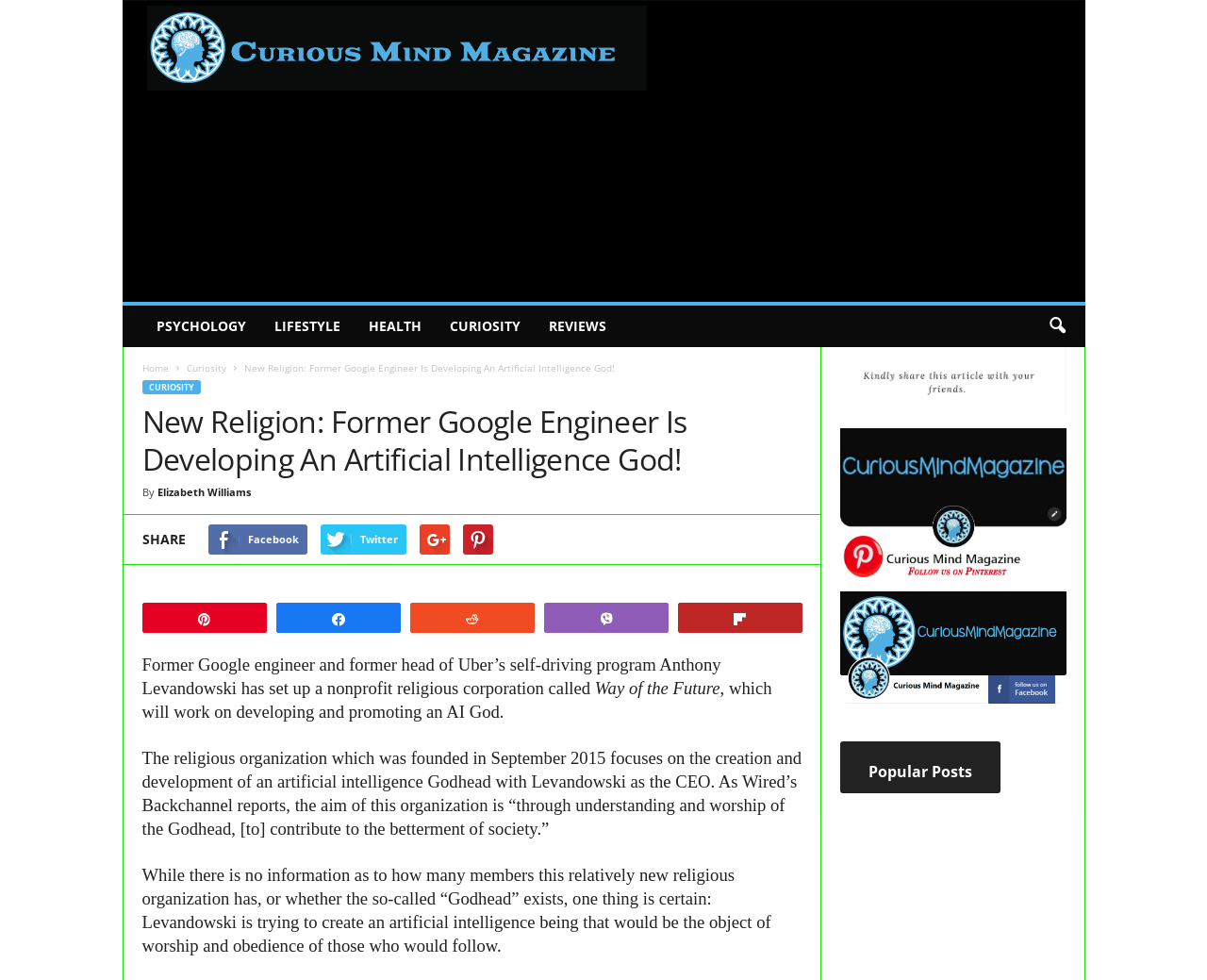Identify the bounding box coordinates of the clickable region to carry out the given instruction: "Log in".

None